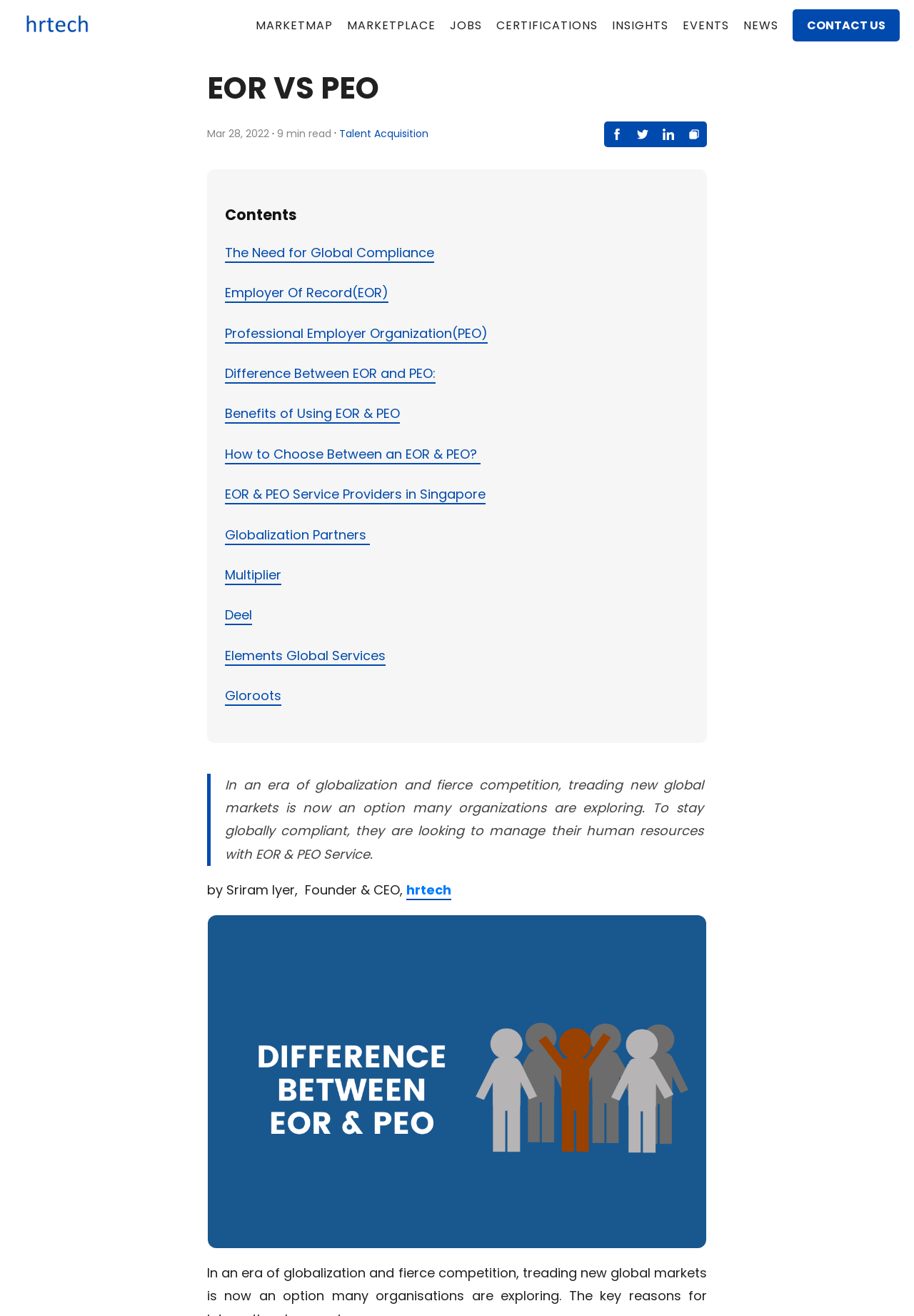Find the primary header on the webpage and provide its text.

EOR VS PEO